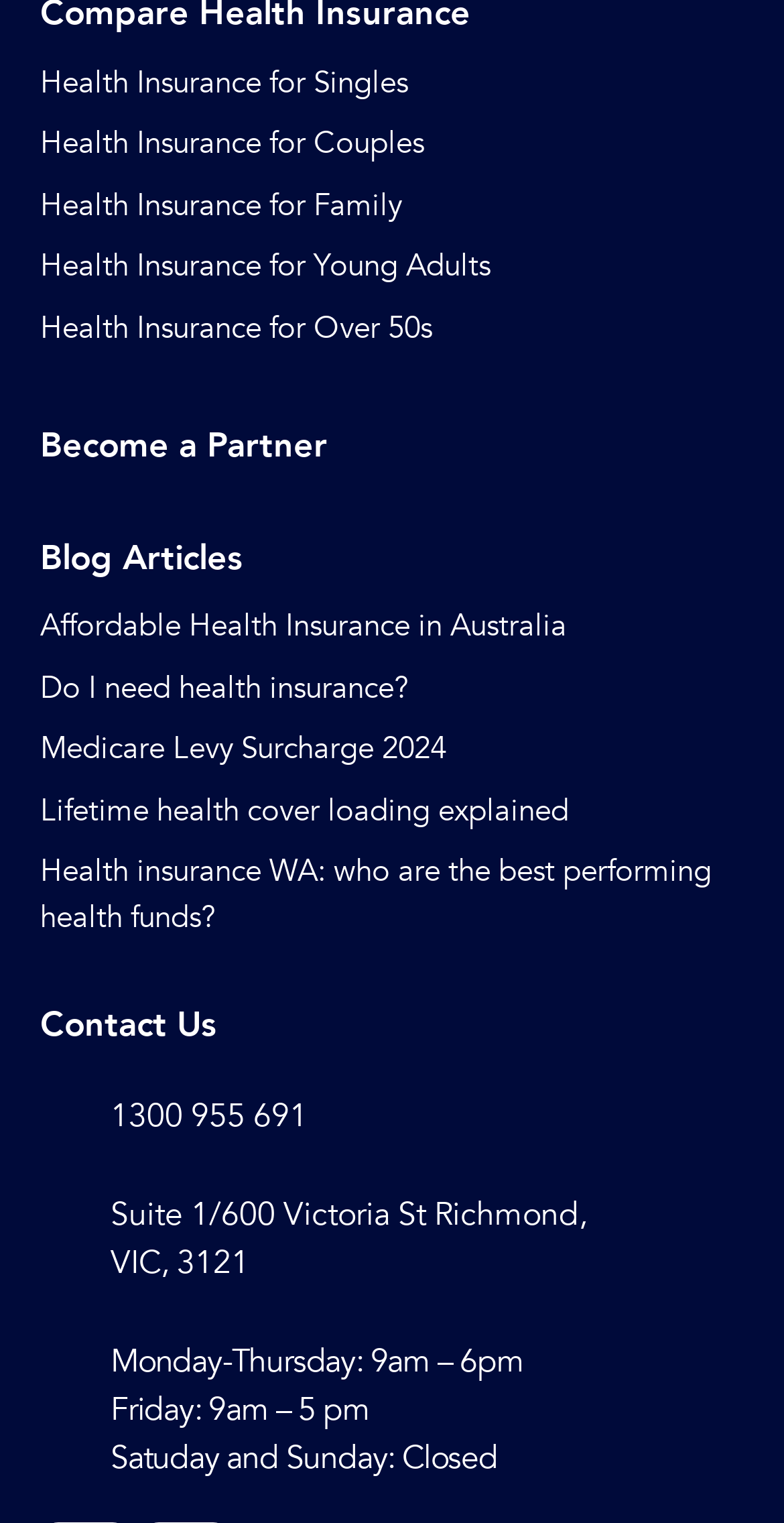What are the office hours on Fridays? Observe the screenshot and provide a one-word or short phrase answer.

9am – 5pm